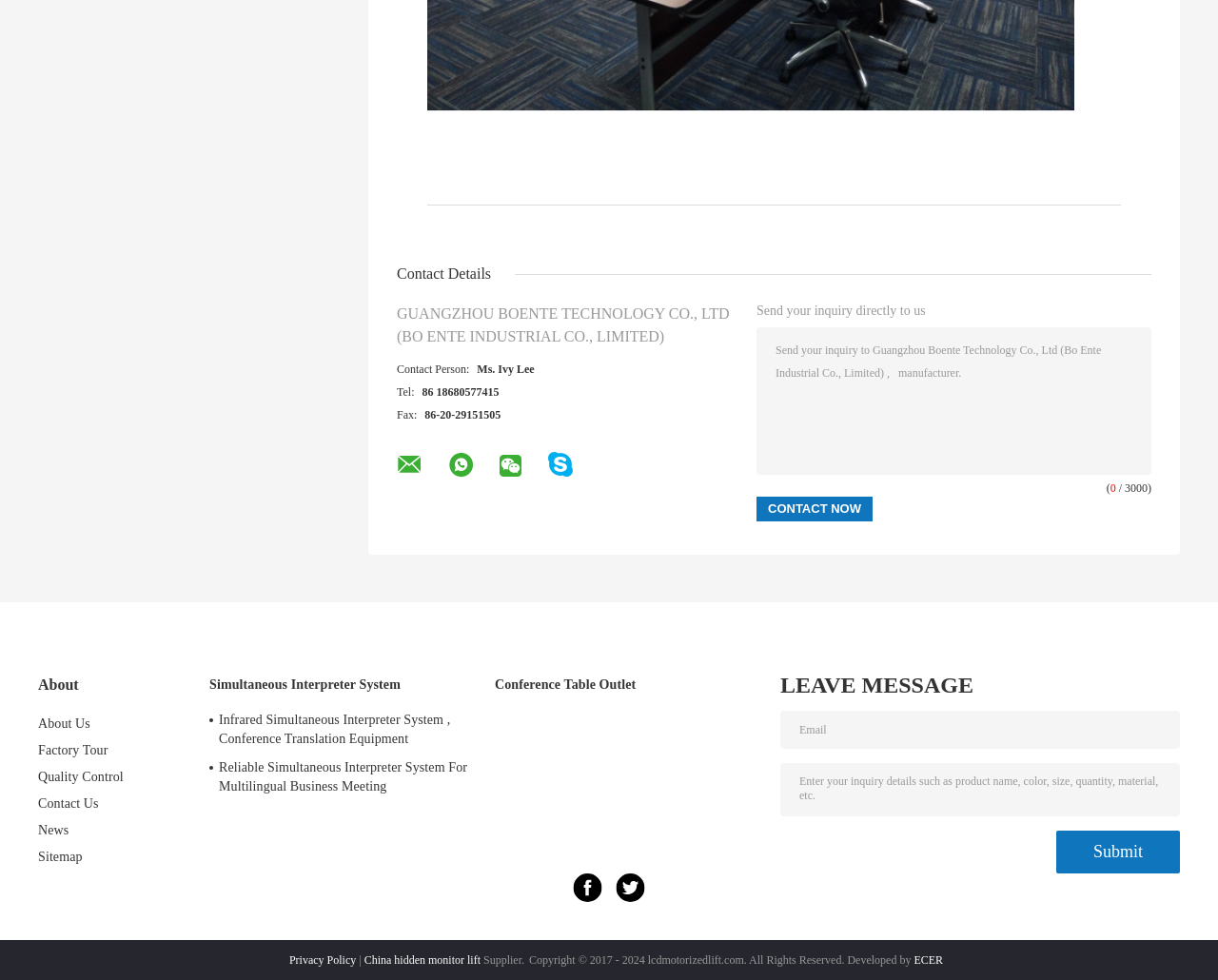What is the button text below the 'LEAVE MESSAGE' section?
Based on the visual information, provide a detailed and comprehensive answer.

I found the button text by looking at the button element with the text 'Submit' which is located at [0.867, 0.847, 0.969, 0.891] on the webpage.